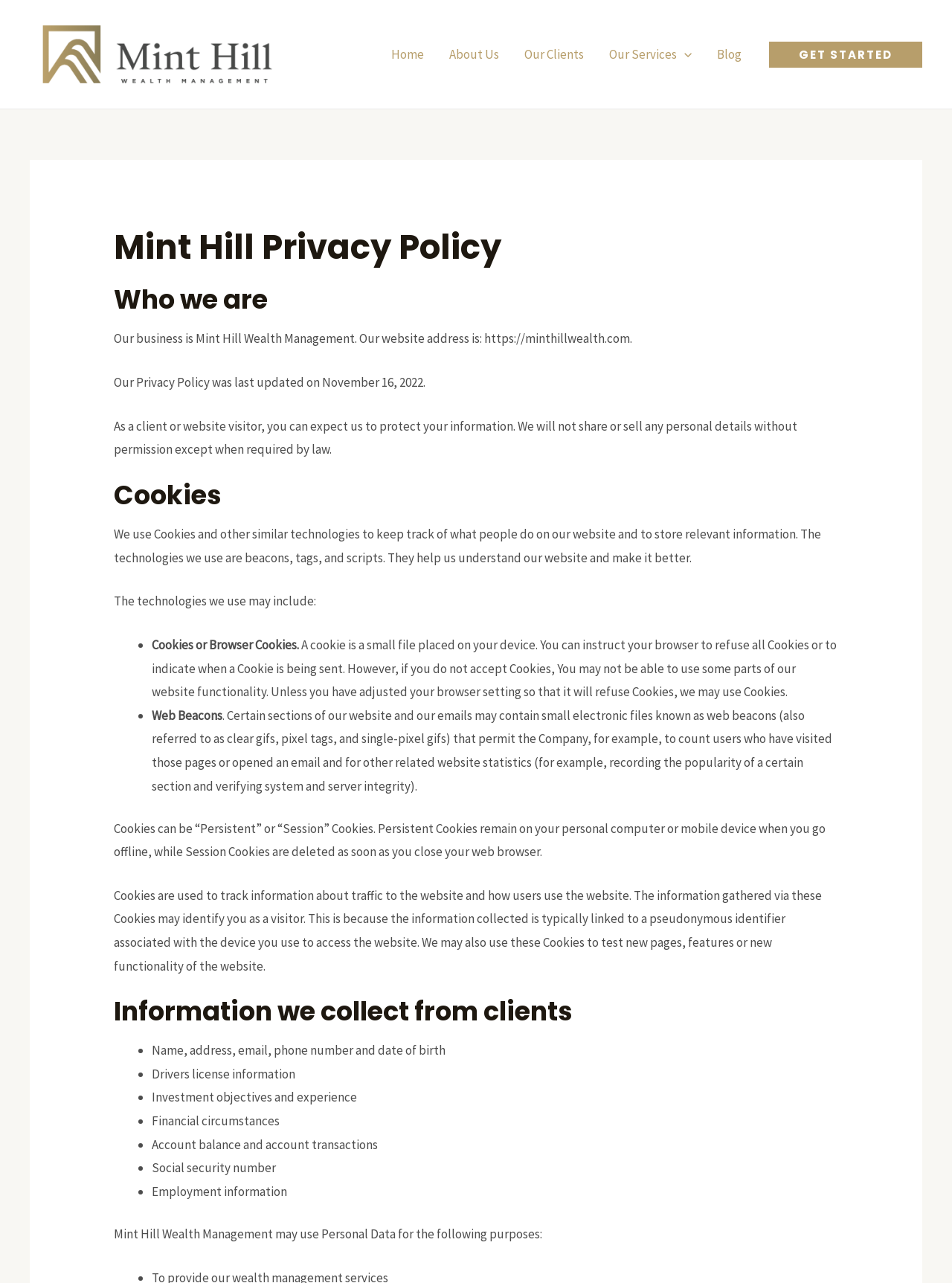Please identify the webpage's heading and generate its text content.

Mint Hill Privacy Policy